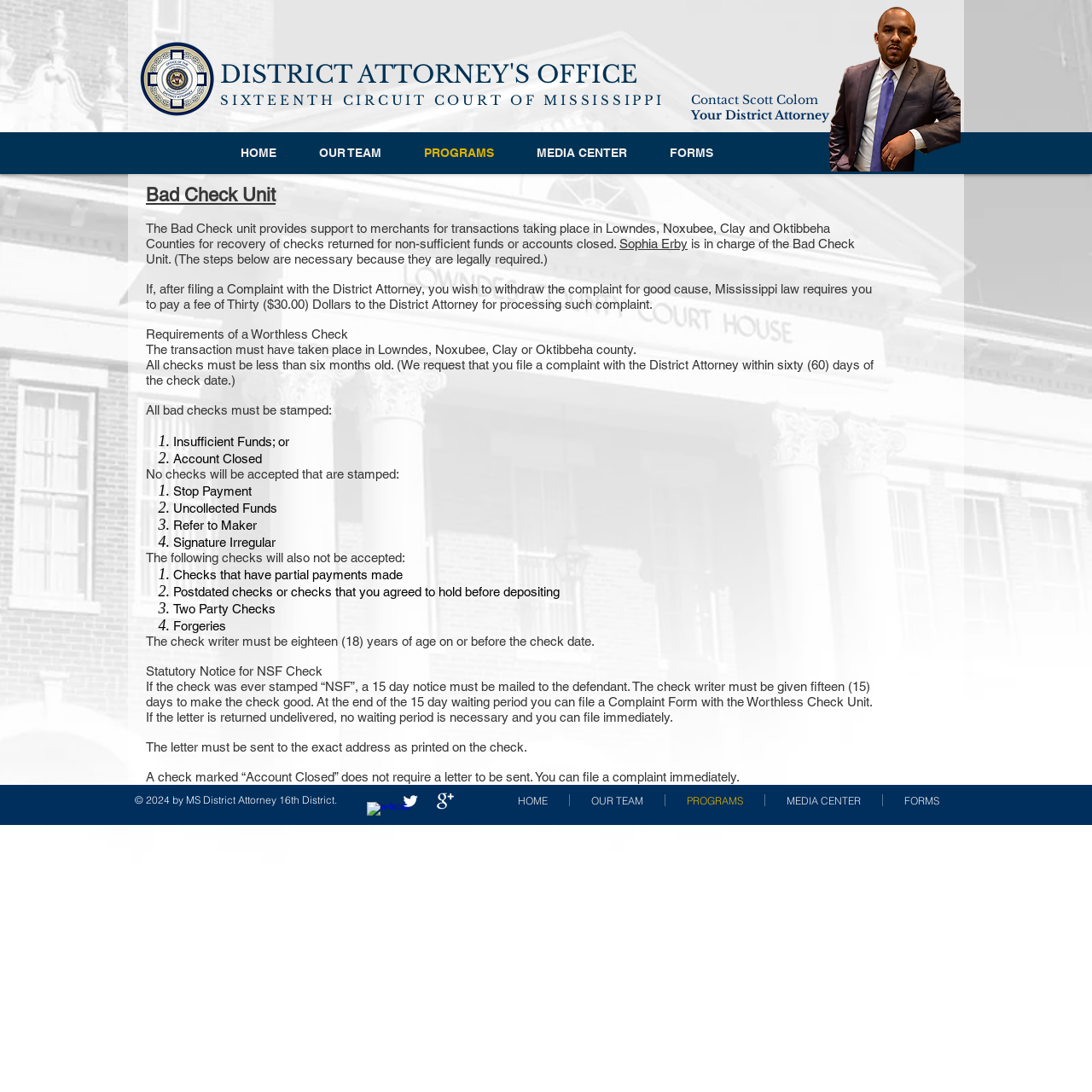Please respond to the question with a concise word or phrase:
What is the purpose of the Bad Check Unit?

Support for merchants